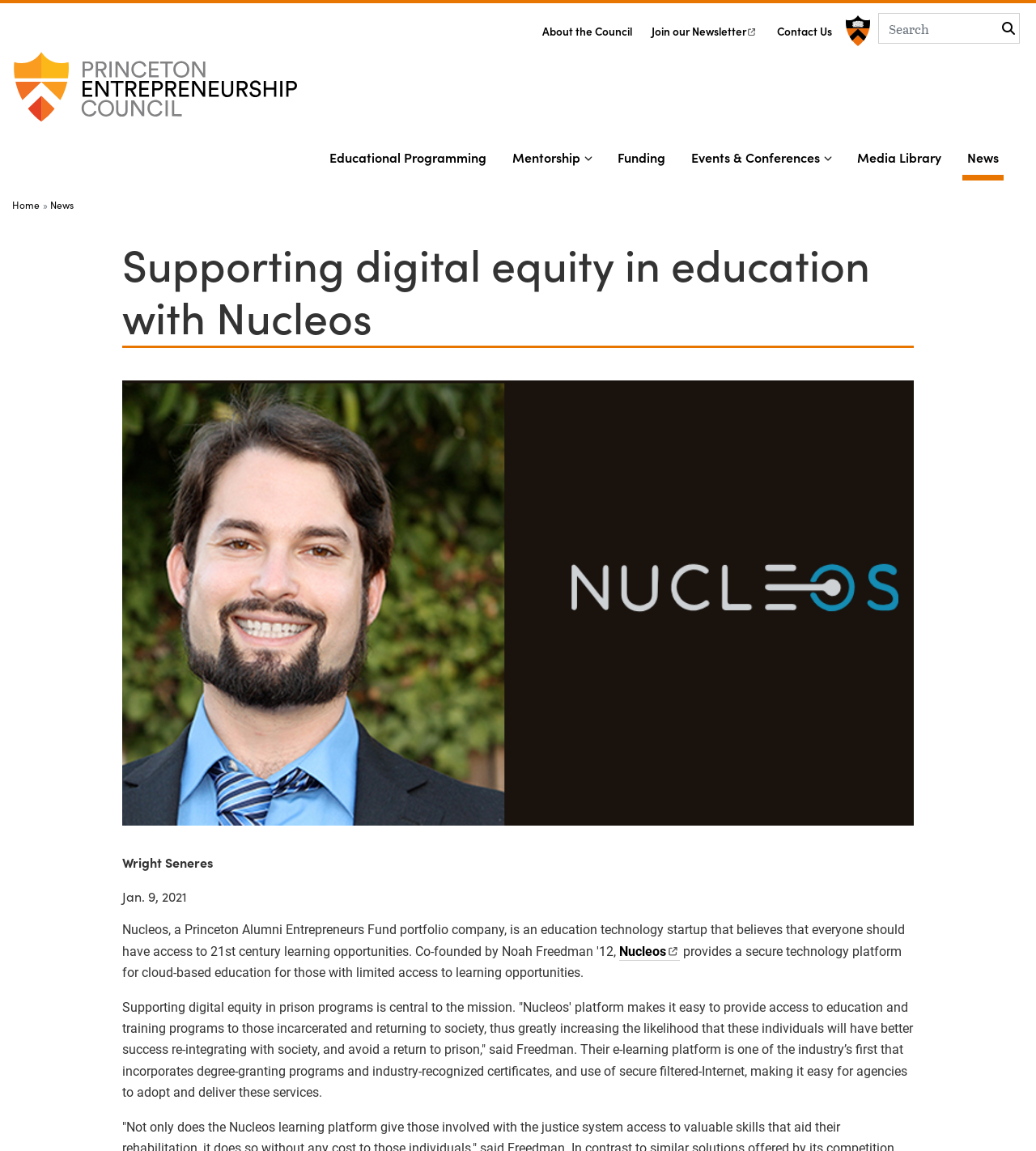Can you specify the bounding box coordinates of the area that needs to be clicked to fulfill the following instruction: "Go to Home"?

[0.012, 0.042, 0.287, 0.119]